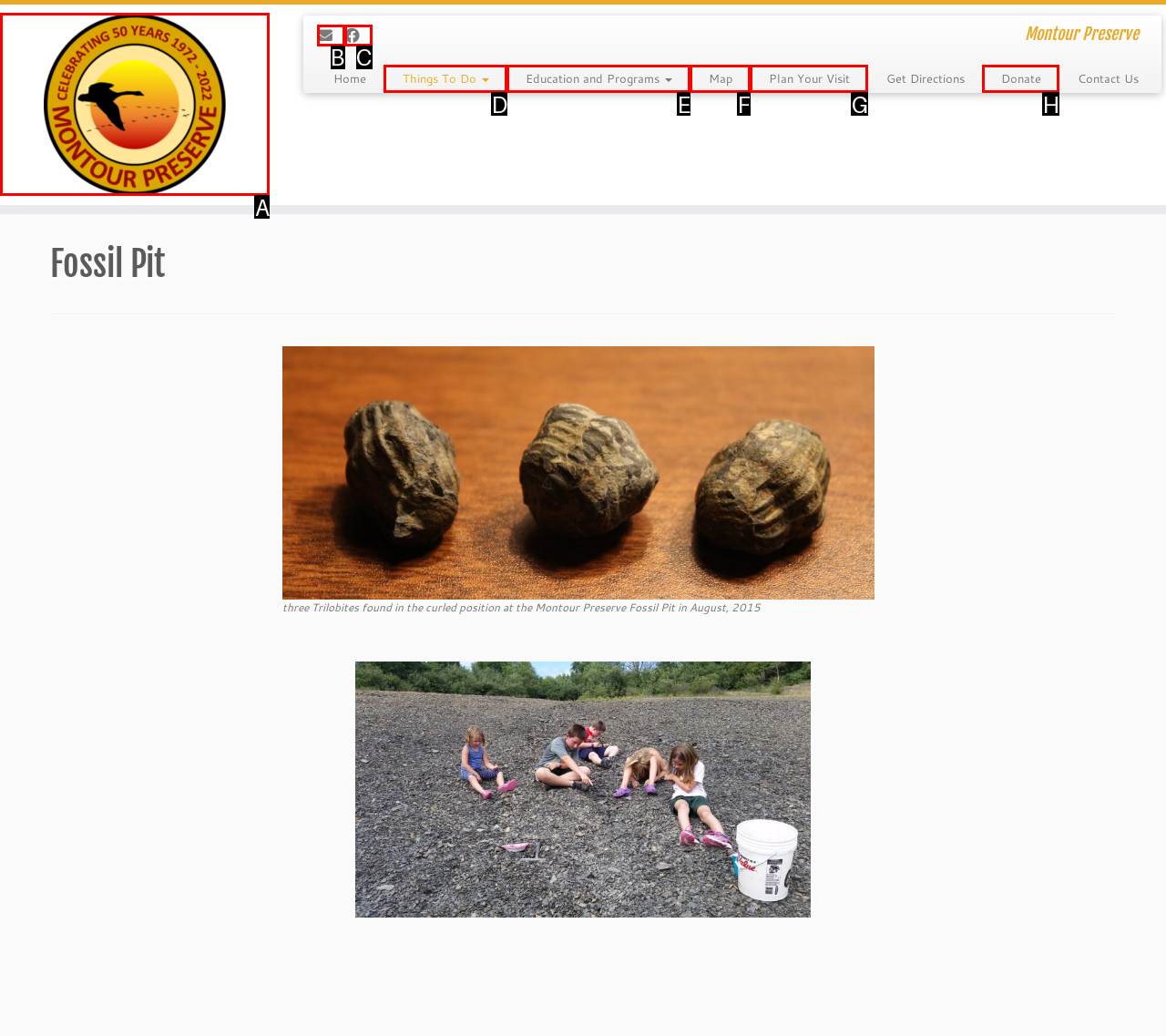Which HTML element should be clicked to complete the following task: go to Montour Preserve homepage?
Answer with the letter corresponding to the correct choice.

A